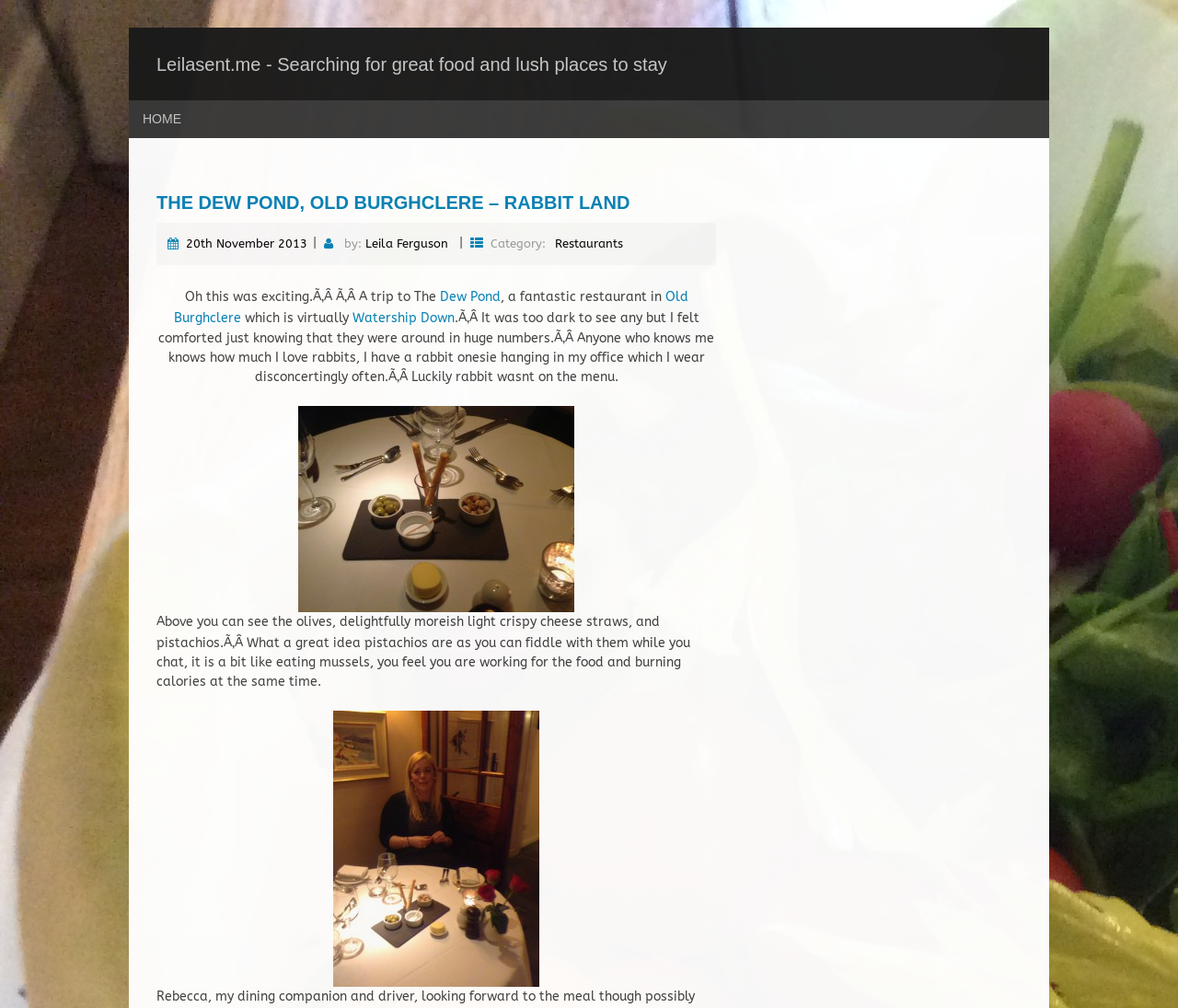What can be seen in the image above the text 'Above you can see the olives...'?
Based on the image, provide your answer in one word or phrase.

Olives, cheese straws, and pistachios